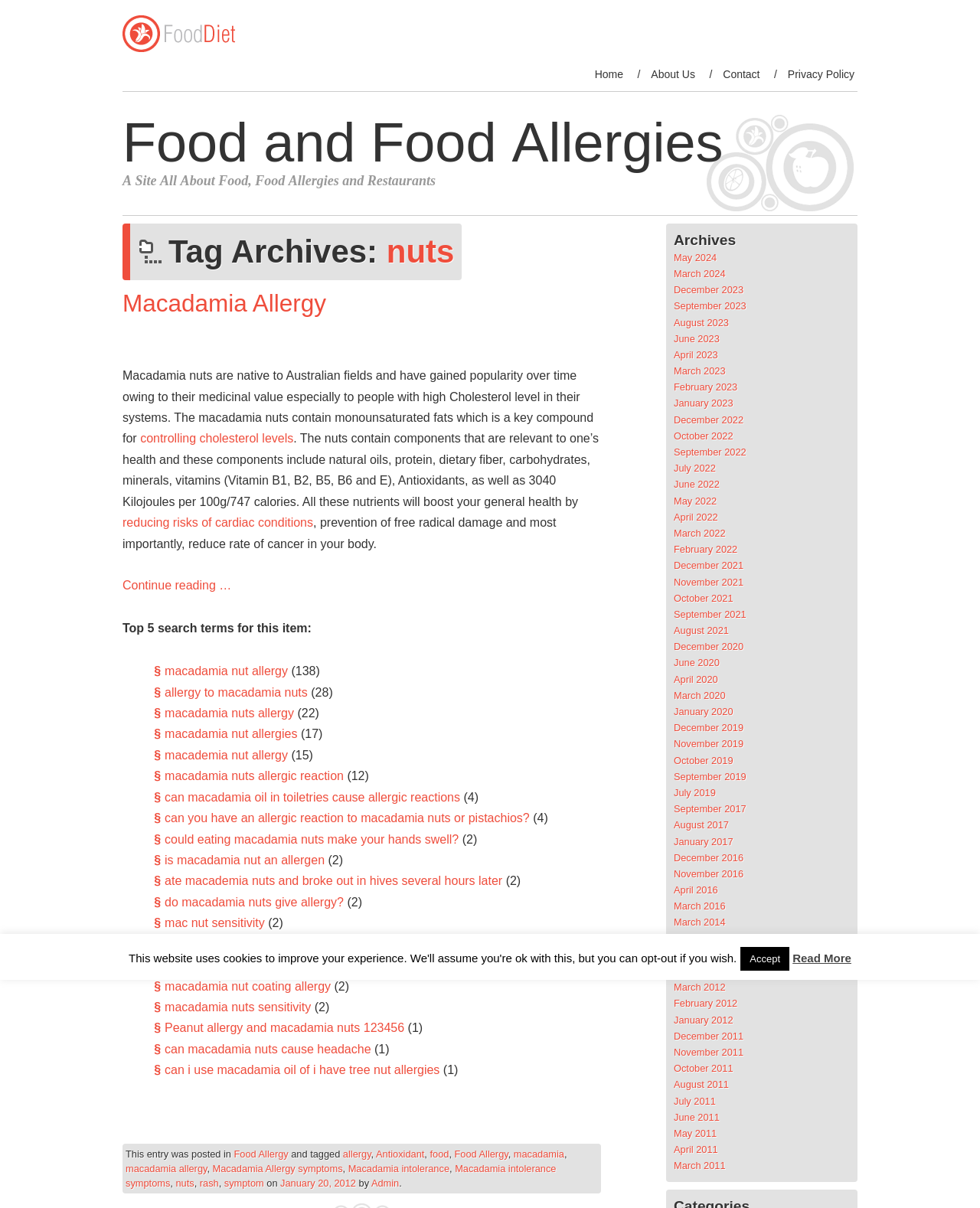What is the main topic of this webpage?
Kindly give a detailed and elaborate answer to the question.

Based on the webpage content, the main topic is about macadamia nuts, specifically discussing their health benefits, nutritional value, and potential allergies.